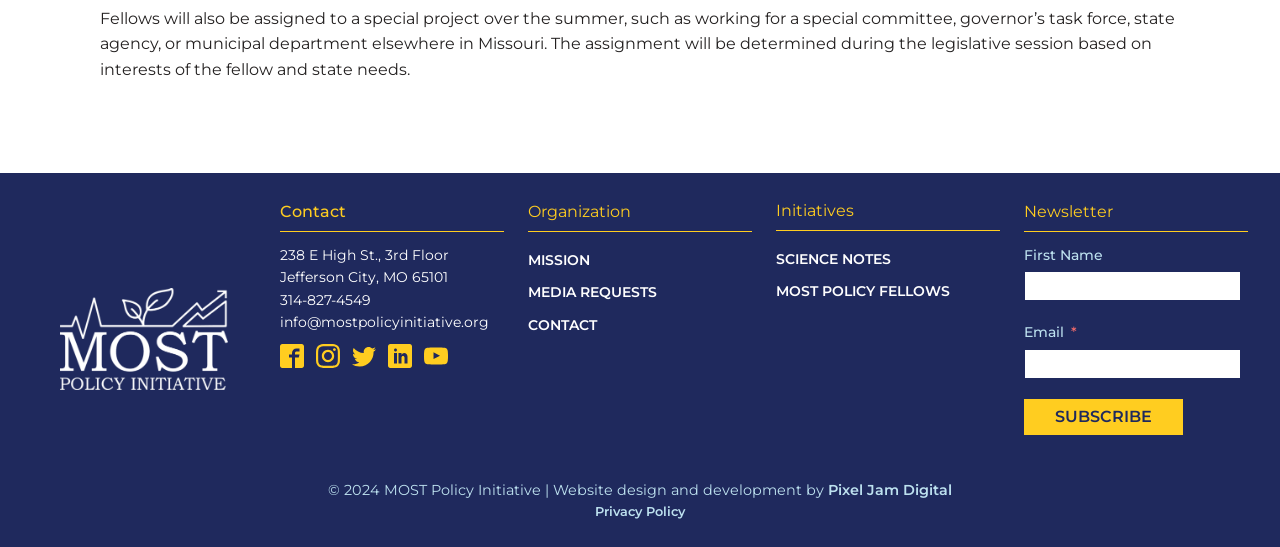Please locate the bounding box coordinates for the element that should be clicked to achieve the following instruction: "Learn about MOST Policy Fellows". Ensure the coordinates are given as four float numbers between 0 and 1, i.e., [left, top, right, bottom].

[0.606, 0.503, 0.742, 0.563]